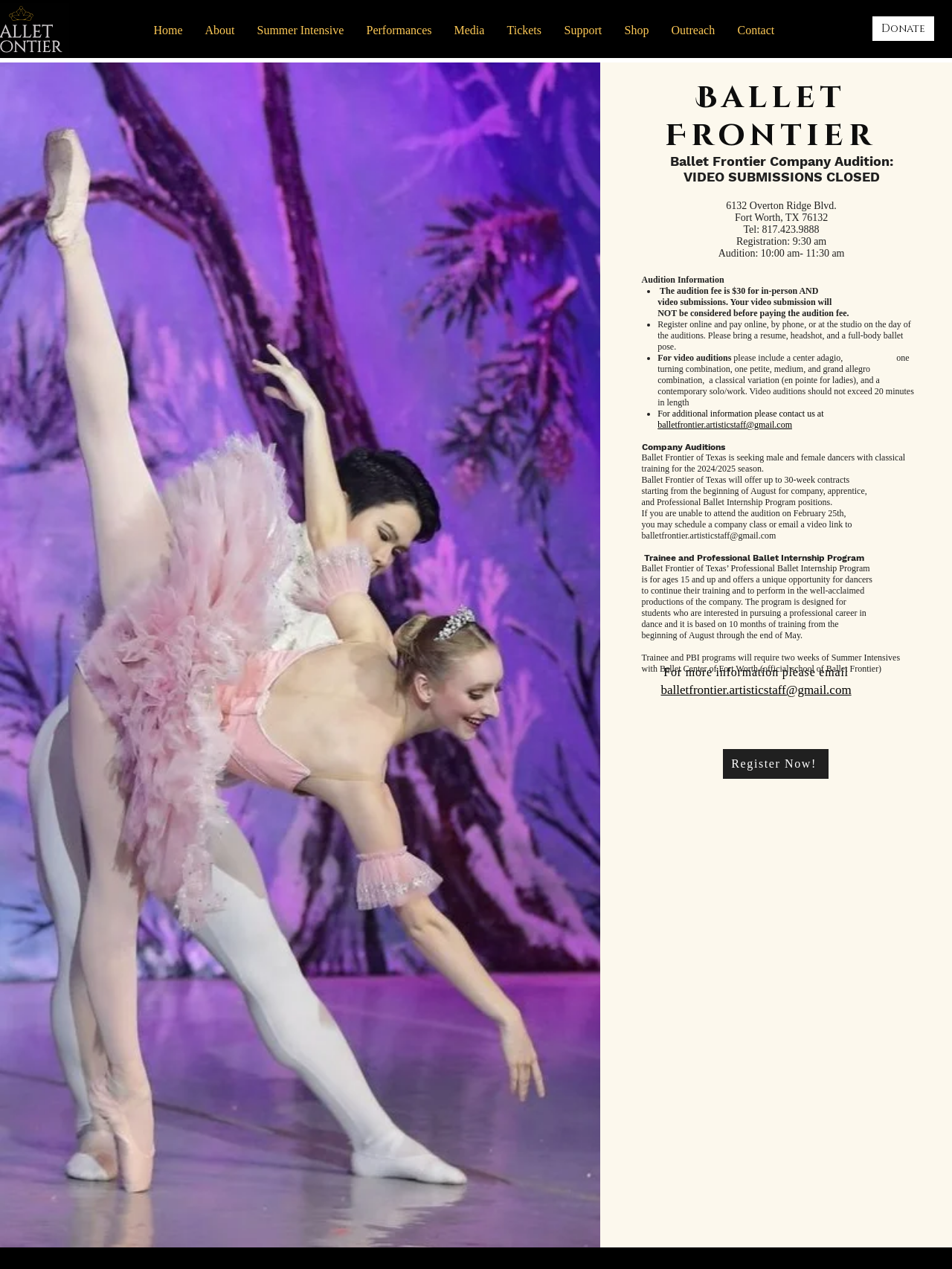Please provide a brief answer to the question using only one word or phrase: 
What is the name of the program for ages 15 and up?

Professional Ballet Internship Program